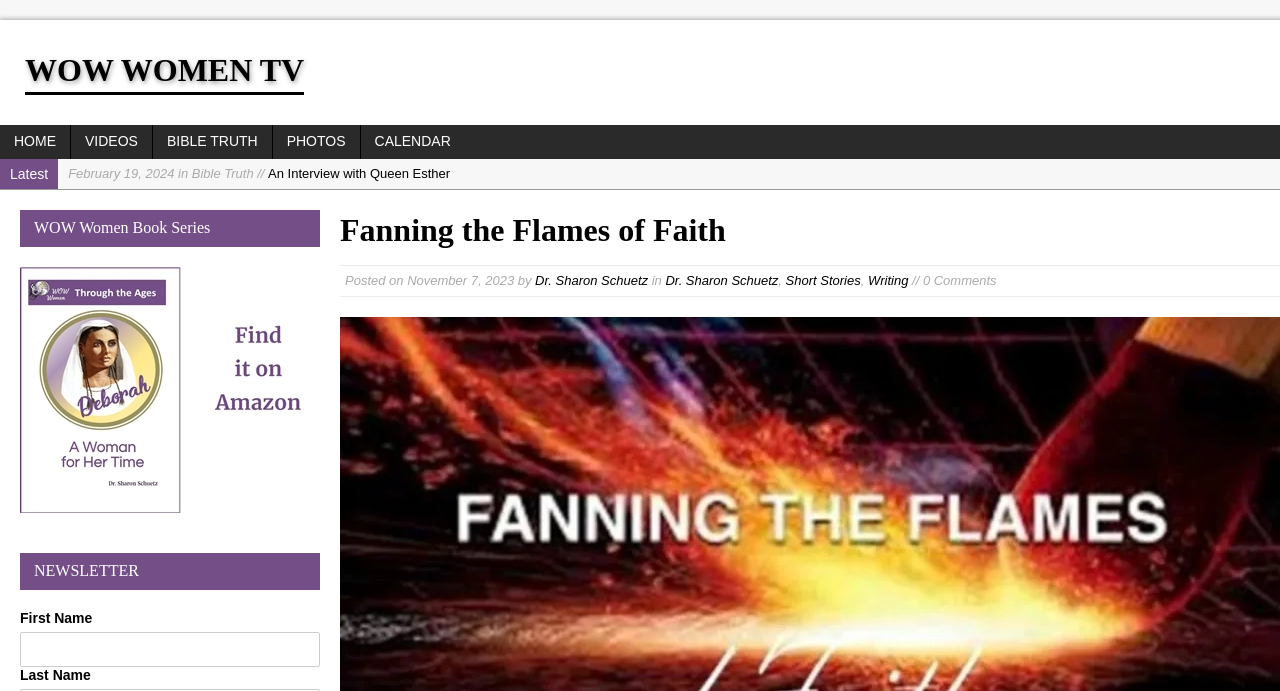Please extract the title of the webpage.

WOW WOMEN TV